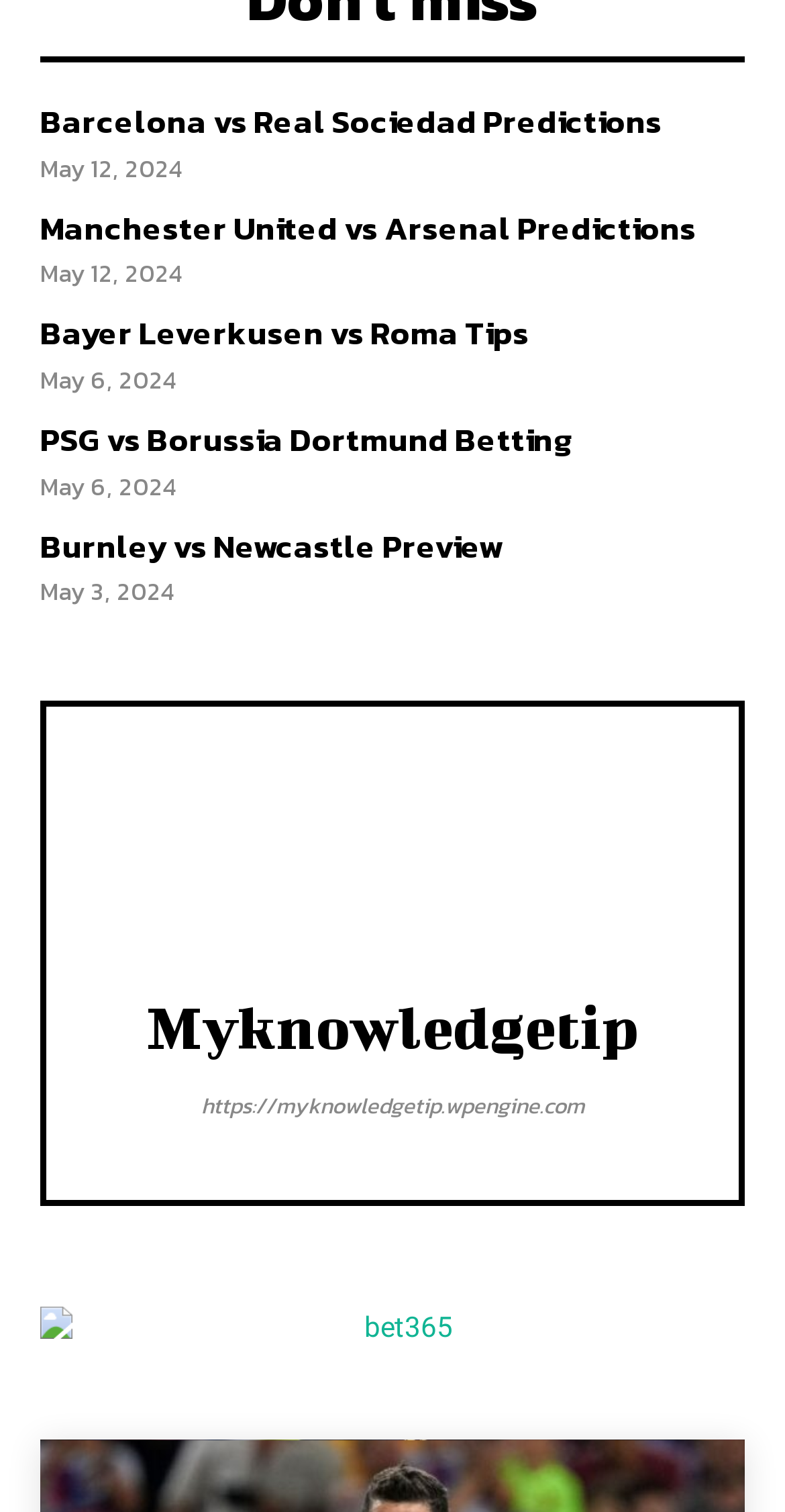Pinpoint the bounding box coordinates of the element to be clicked to execute the instruction: "Go to bet365".

[0.051, 0.864, 0.949, 0.892]